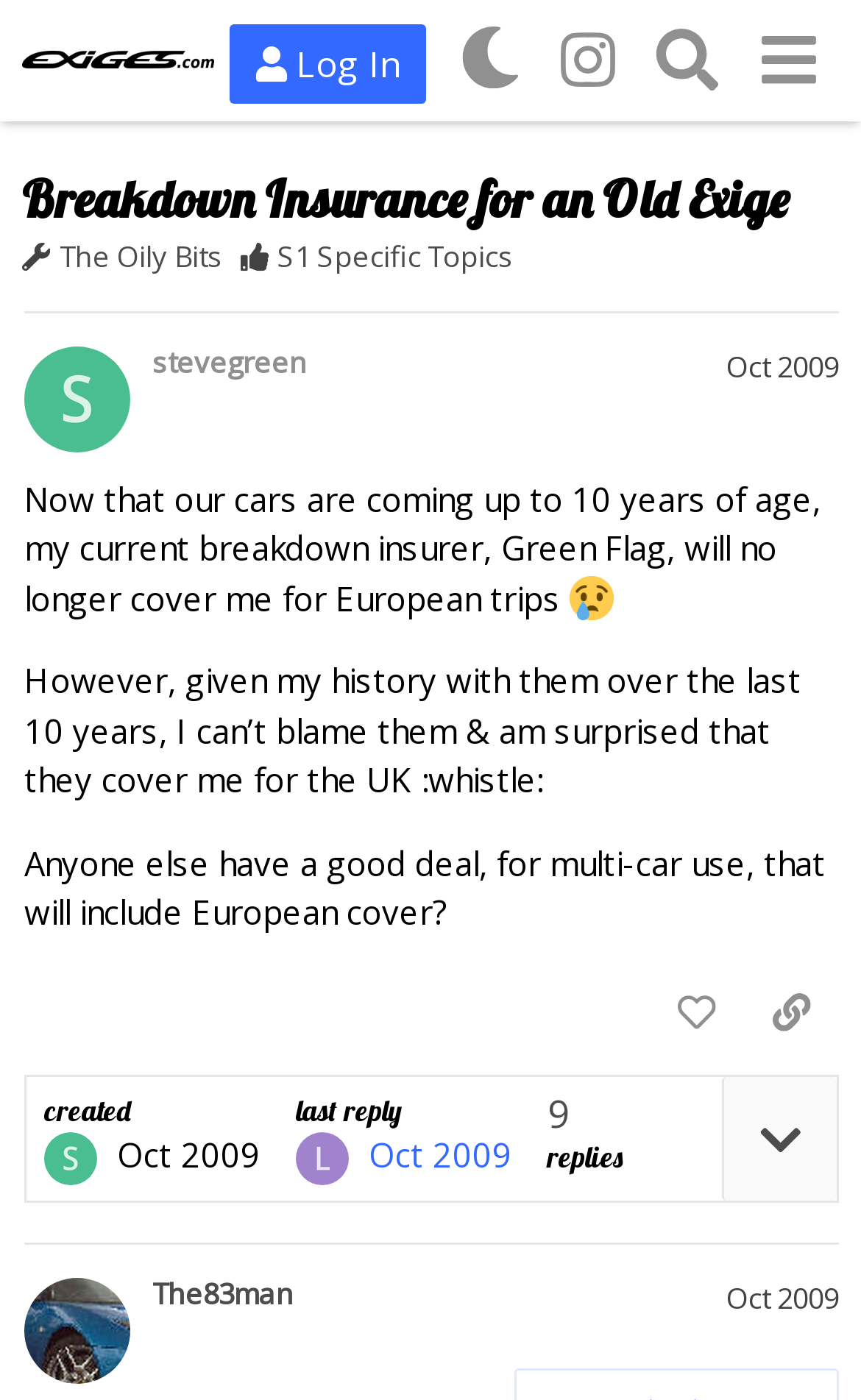Indicate the bounding box coordinates of the element that needs to be clicked to satisfy the following instruction: "View the post by stevegreen". The coordinates should be four float numbers between 0 and 1, i.e., [left, top, right, bottom].

[0.177, 0.247, 0.974, 0.276]